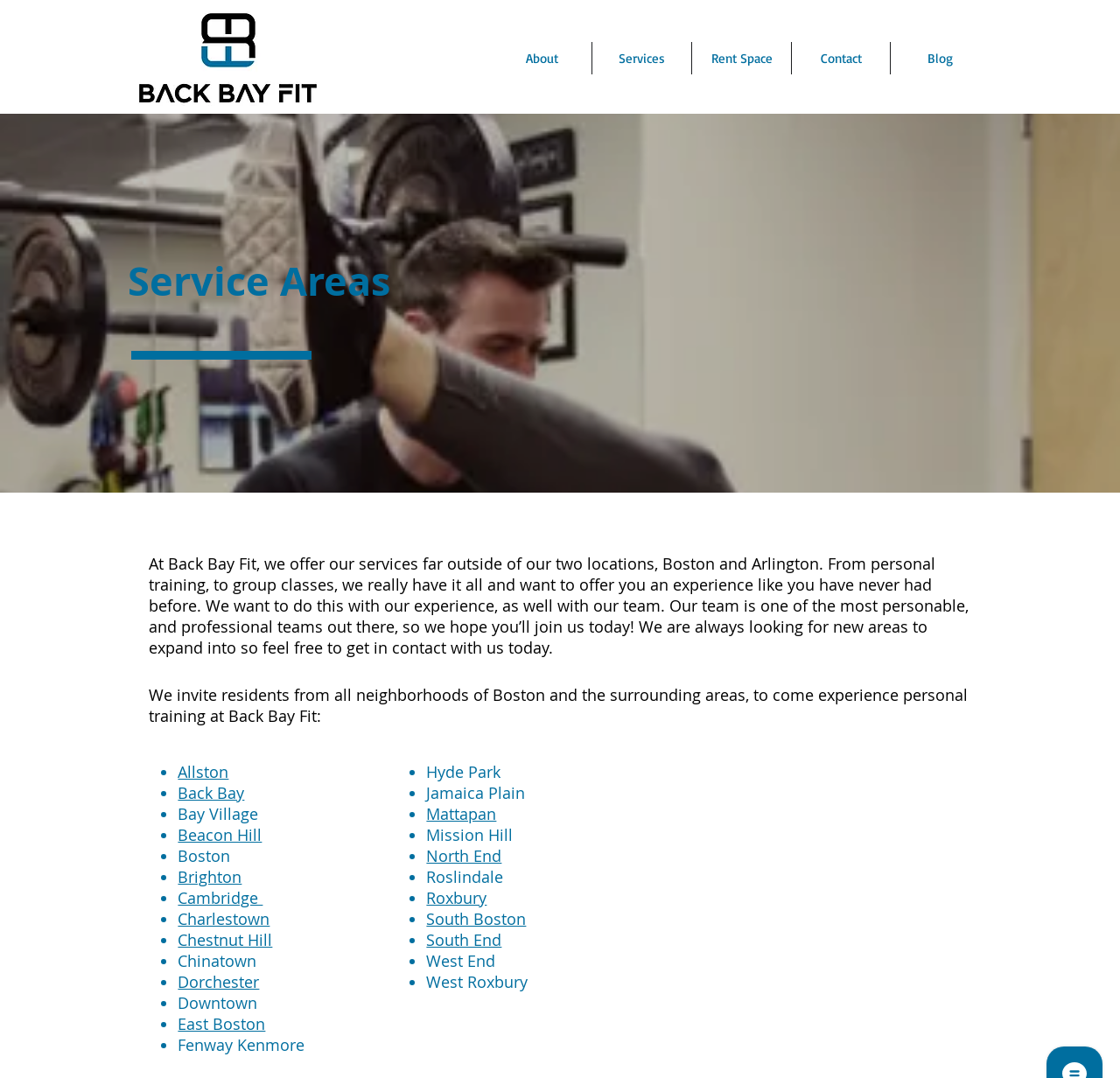Where are Back Bay Fit's two locations?
Using the visual information, reply with a single word or short phrase.

Boston and Arlington